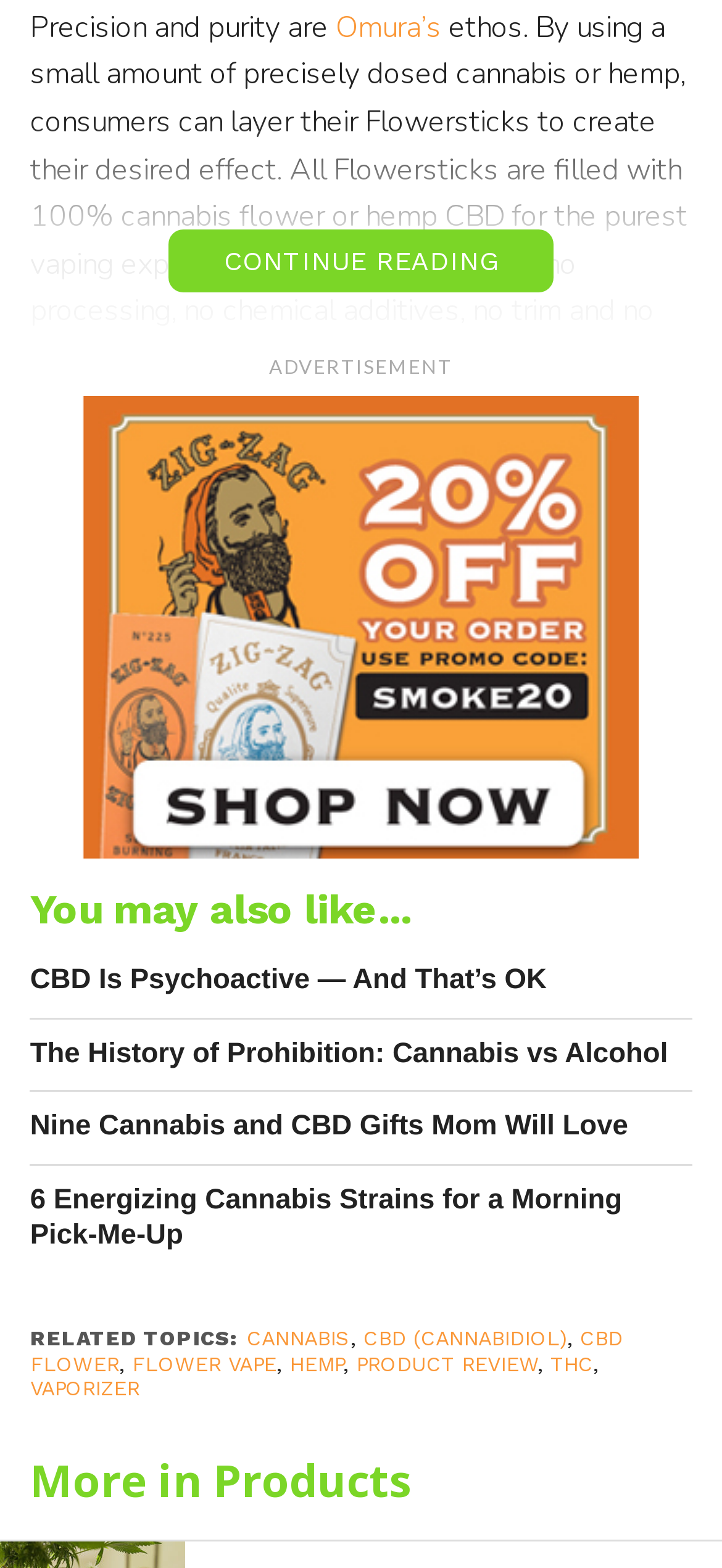From the element description flower vape, predict the bounding box coordinates of the UI element. The coordinates must be specified in the format (top-left x, top-left y, bottom-right x, bottom-right y) and should be within the 0 to 1 range.

[0.183, 0.862, 0.383, 0.878]